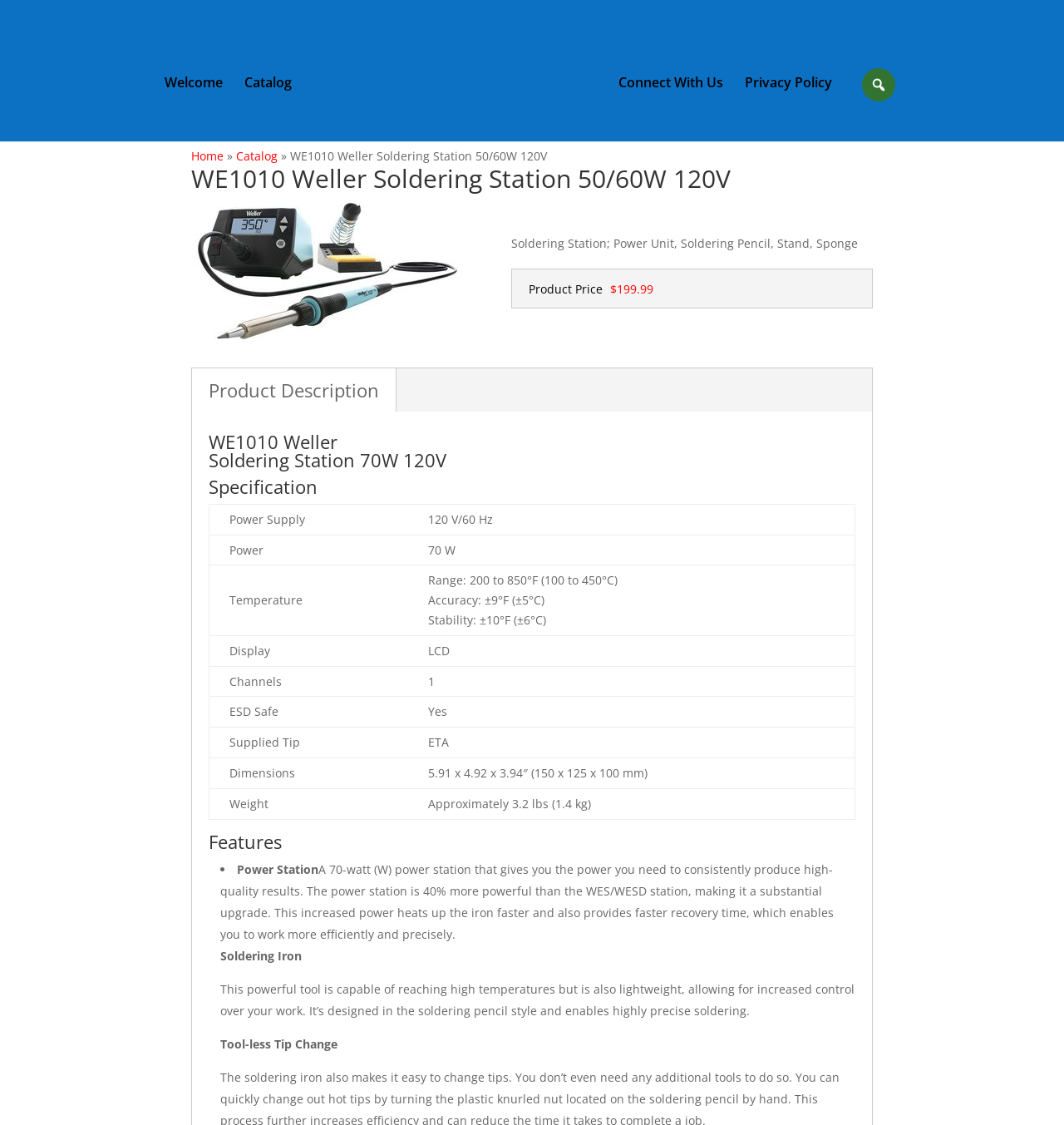Can you look at the image and give a comprehensive answer to the question:
What is the power supply of the WE1010 Weller Soldering Station?

The power supply of the WE1010 Weller Soldering Station can be found in the table section of the webpage, where it is listed as '120 V/60 Hz' in the gridcell element under the 'Power Supply' category.